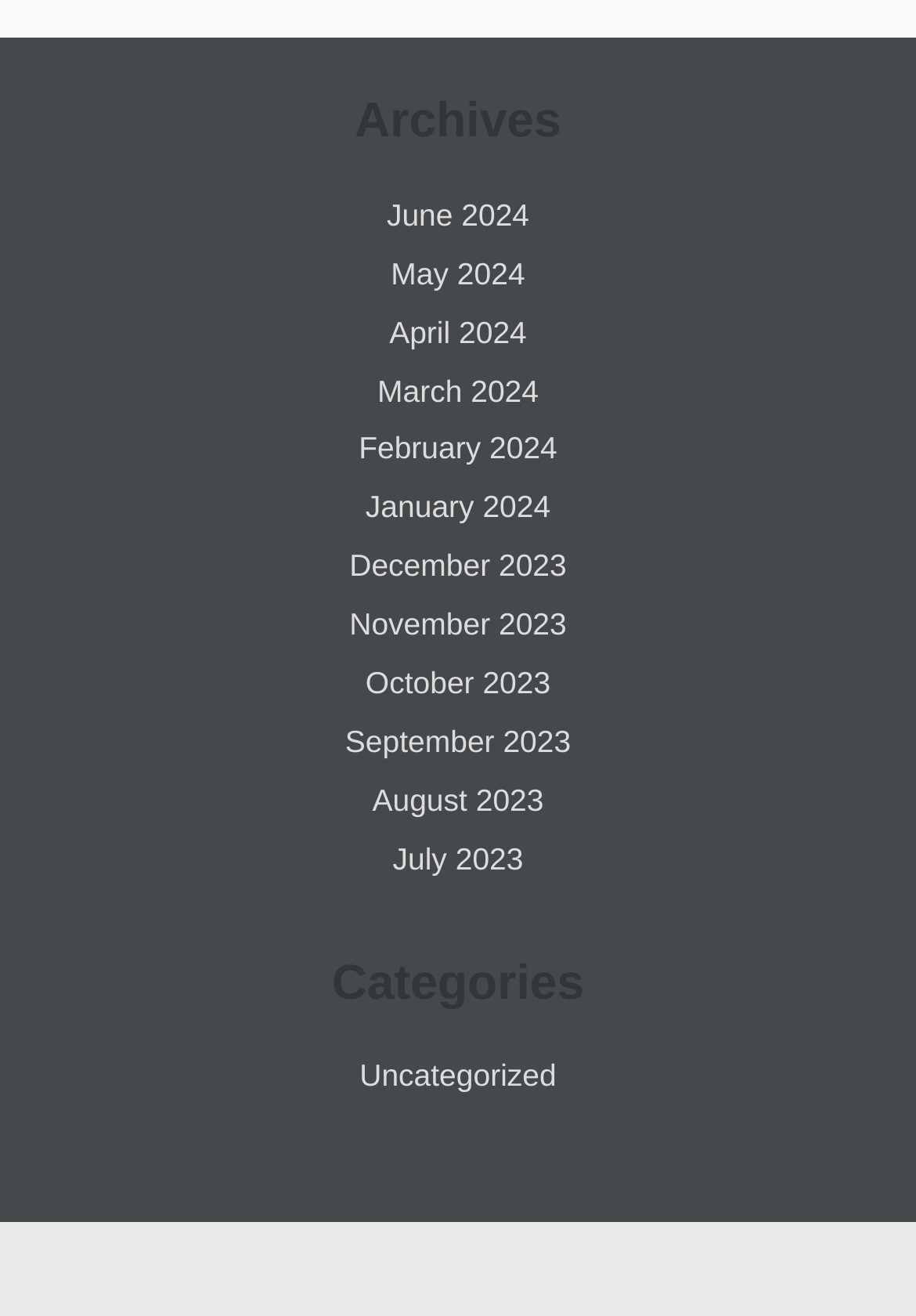Please determine the bounding box coordinates of the clickable area required to carry out the following instruction: "go to June 2024". The coordinates must be four float numbers between 0 and 1, represented as [left, top, right, bottom].

[0.422, 0.15, 0.578, 0.177]